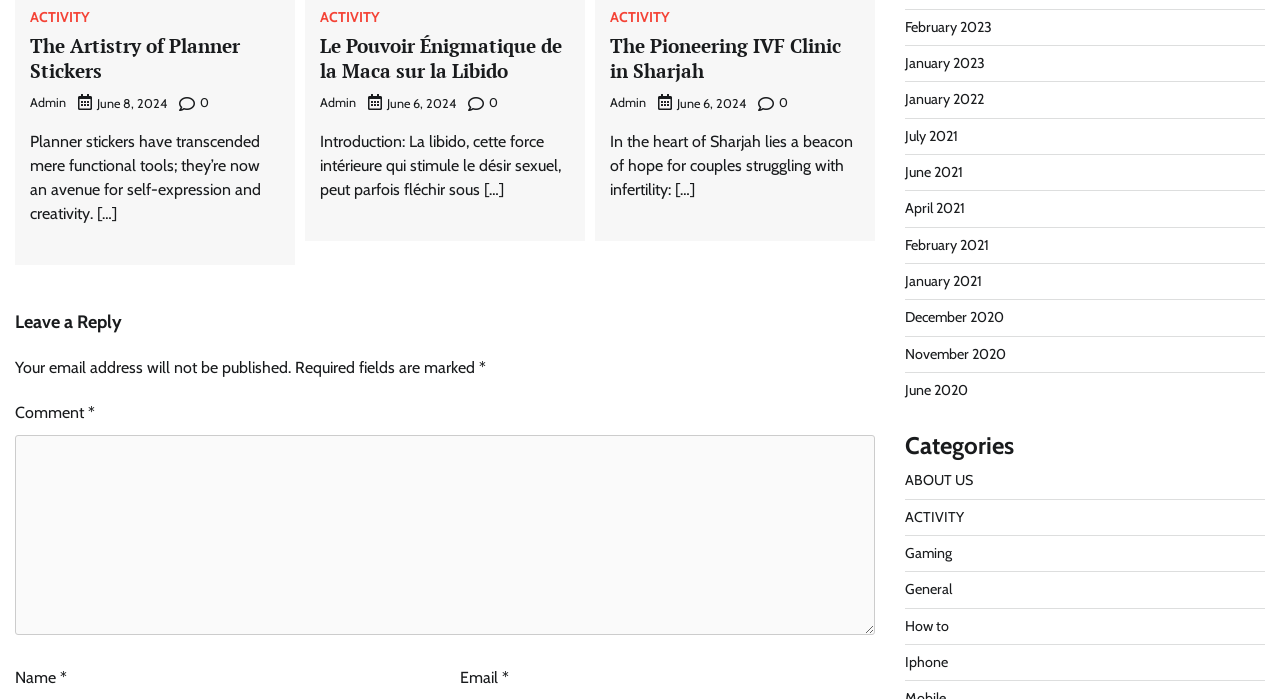What categories are available on the webpage?
Please utilize the information in the image to give a detailed response to the question.

I found the categories by looking at the links located at the bottom-right of the webpage, which are labeled as categories.